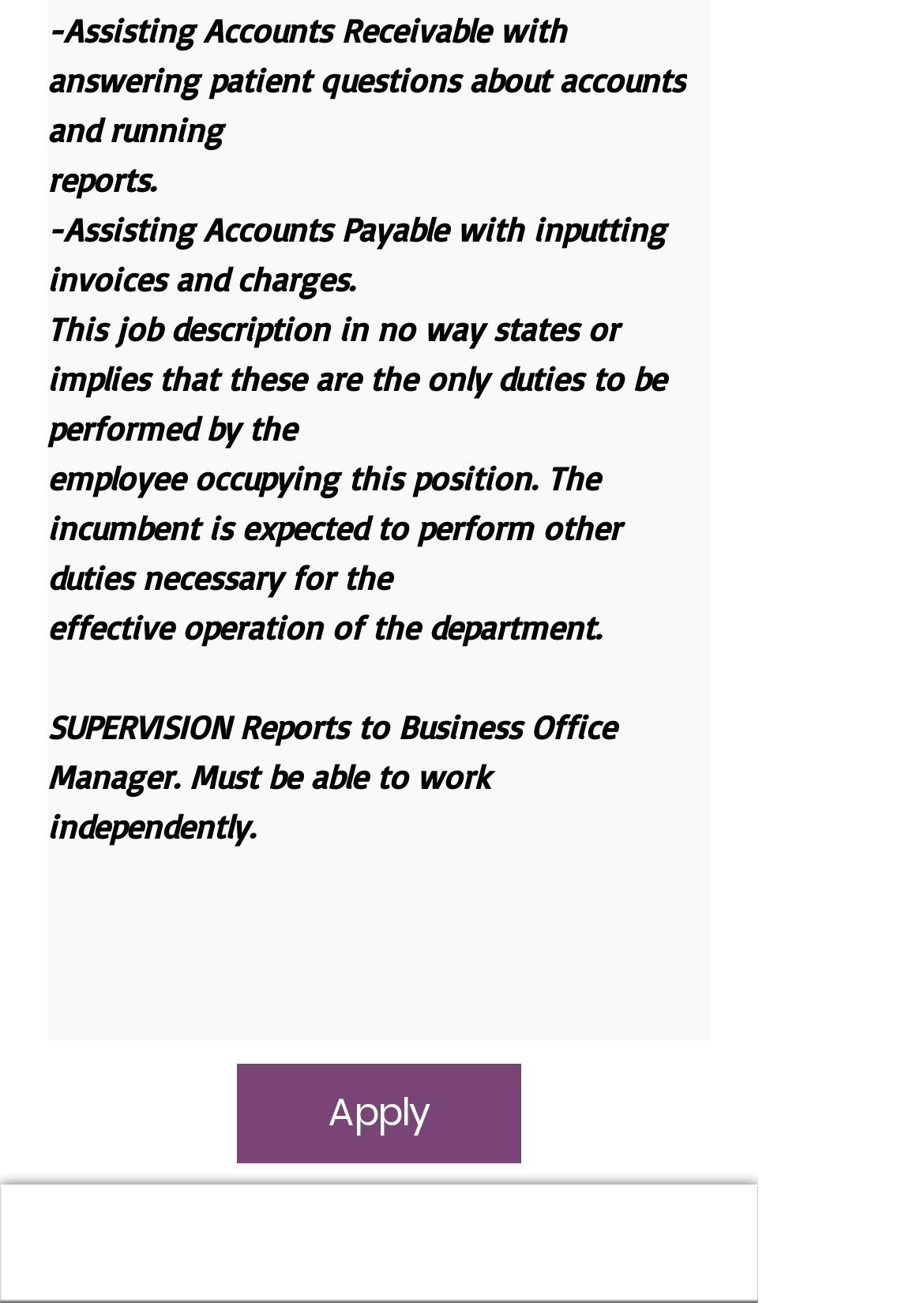Who does the employee report to?
Please provide a detailed and comprehensive answer to the question.

According to the text on the webpage, the employee reports to the Business Office Manager, and must be able to work independently.